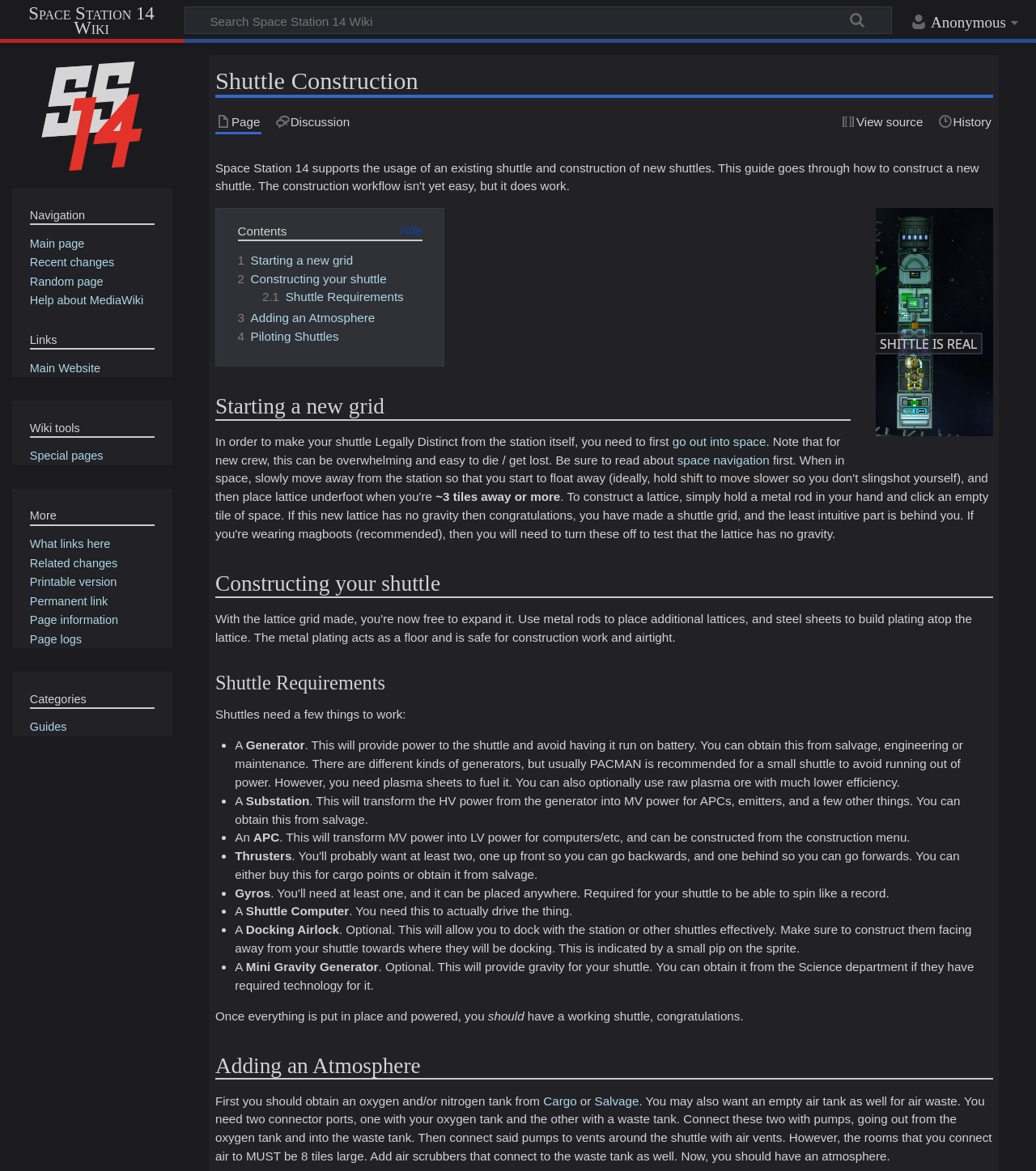Please answer the following question as detailed as possible based on the image: 
What is the function of a substation in a shuttle?

According to the webpage, a substation transforms the high-voltage power from the generator into medium-voltage power for APCs, emitters, and other components in the shuttle.